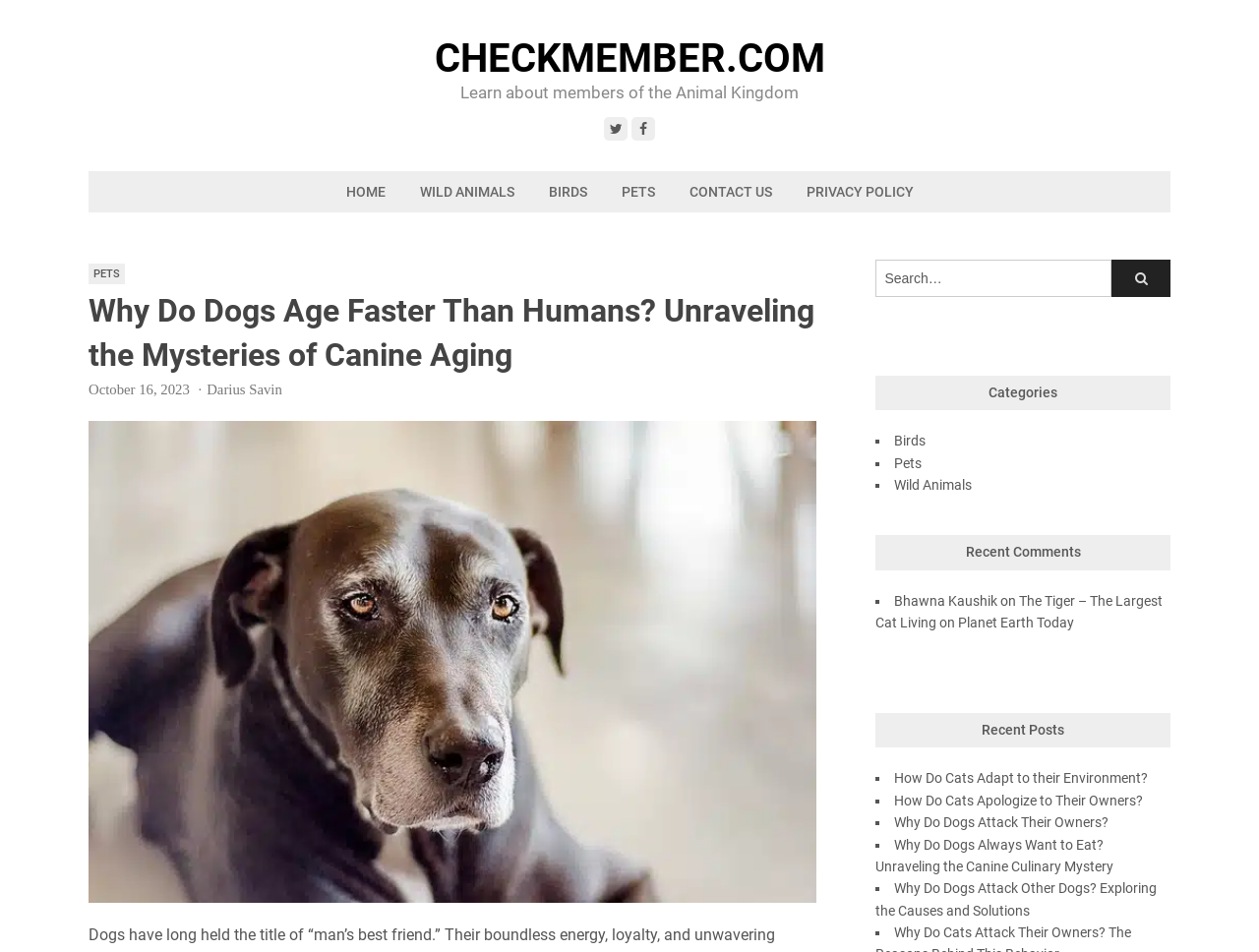Find the bounding box coordinates for the element that must be clicked to complete the instruction: "Read the article about why dogs age faster than humans". The coordinates should be four float numbers between 0 and 1, indicated as [left, top, right, bottom].

[0.07, 0.304, 0.648, 0.396]